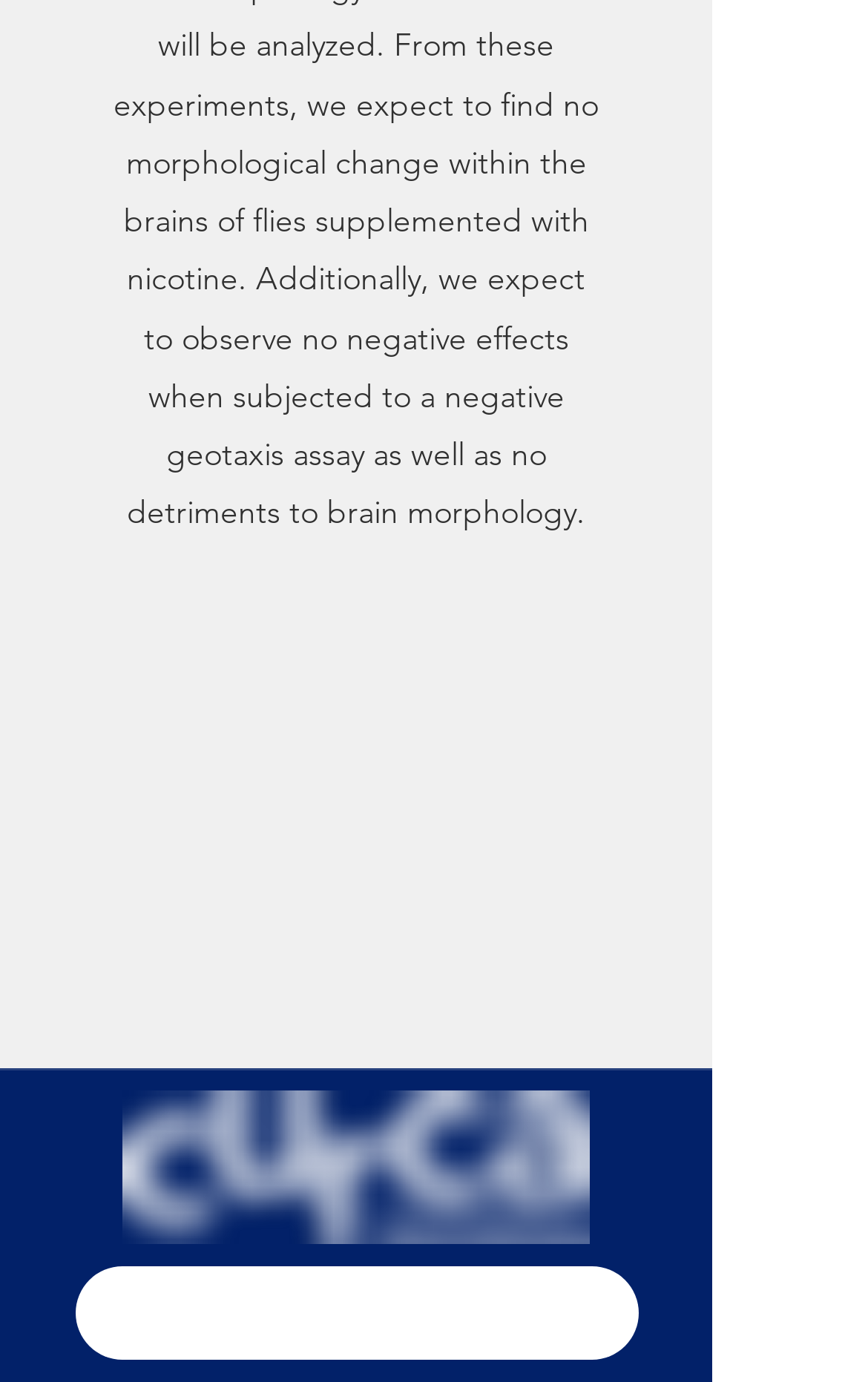Please answer the following question using a single word or phrase: 
How many elements are directly under the root element?

3